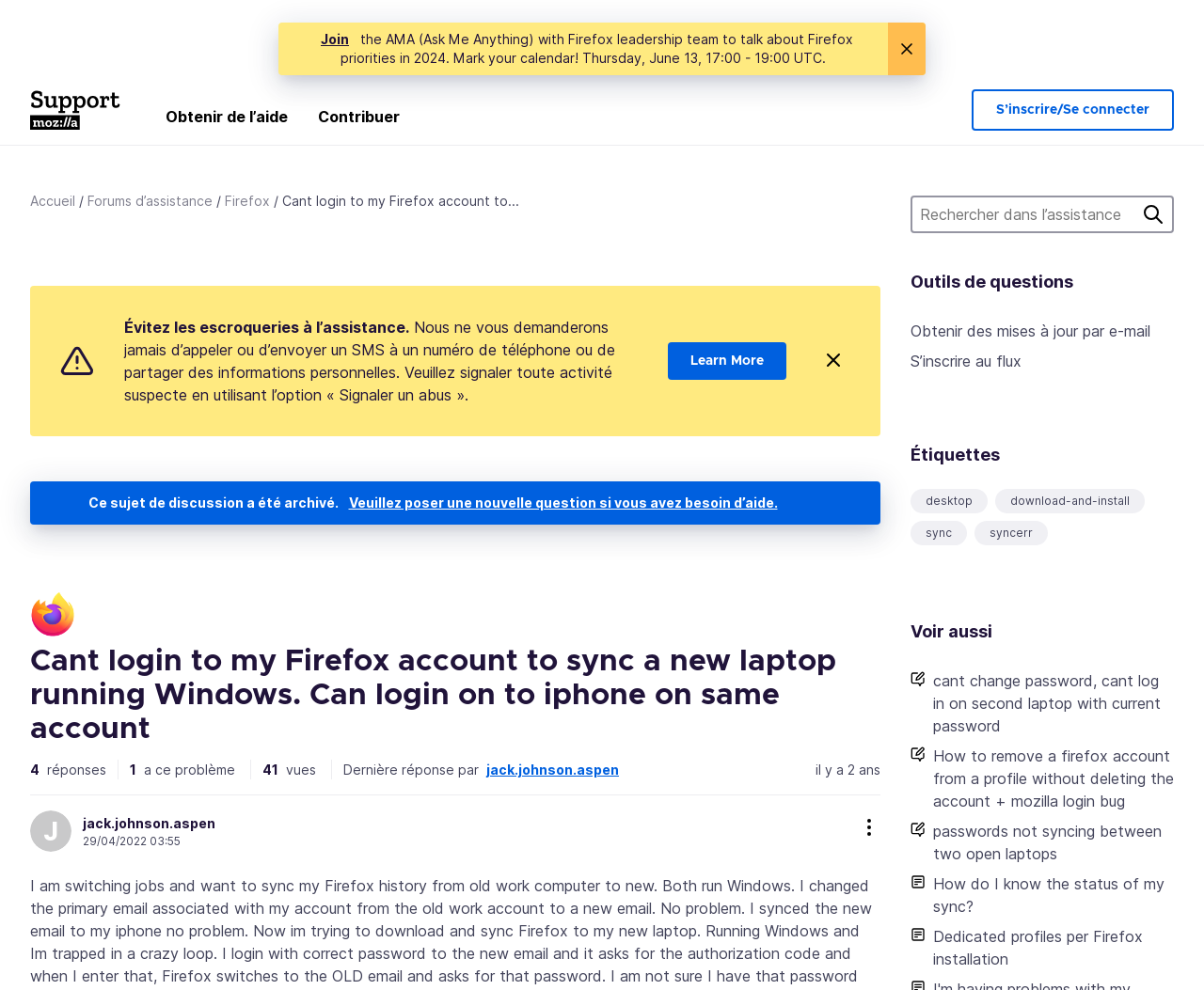What is the purpose of the 'Obtenir de l’aide' link?
Refer to the image and provide a thorough answer to the question.

The 'Obtenir de l’aide' link is a navigation element that allows users to get help or support. It is a link element with a bounding box of [0.125, 0.099, 0.252, 0.146] and has a popup menu associated with it.